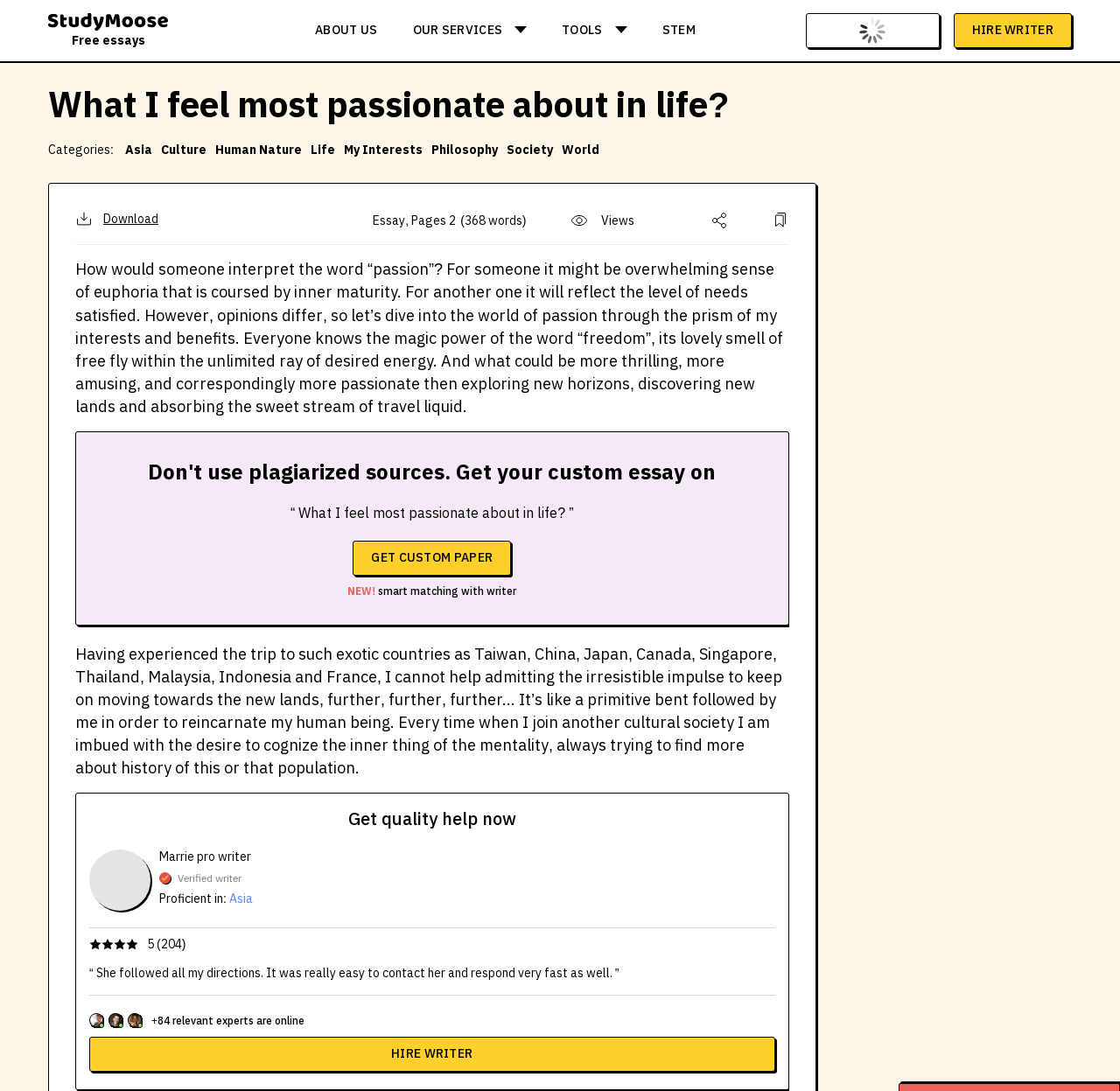Determine the bounding box coordinates for the clickable element to execute this instruction: "Learn more about the Battery Simulator 1200". Provide the coordinates as four float numbers between 0 and 1, i.e., [left, top, right, bottom].

None